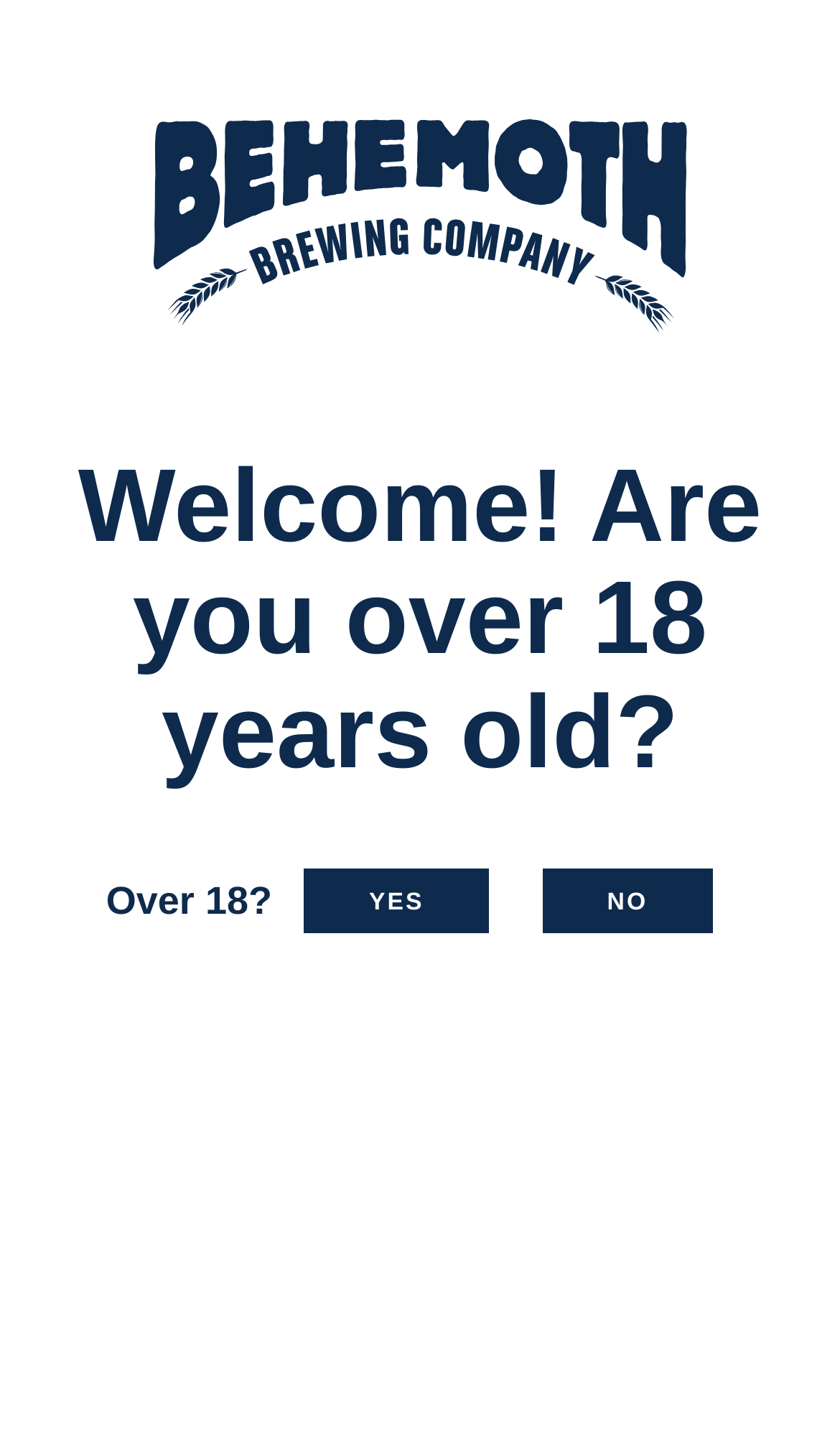Please give a succinct answer using a single word or phrase:
What is the purpose of the 'NO' link?

To indicate being under 18